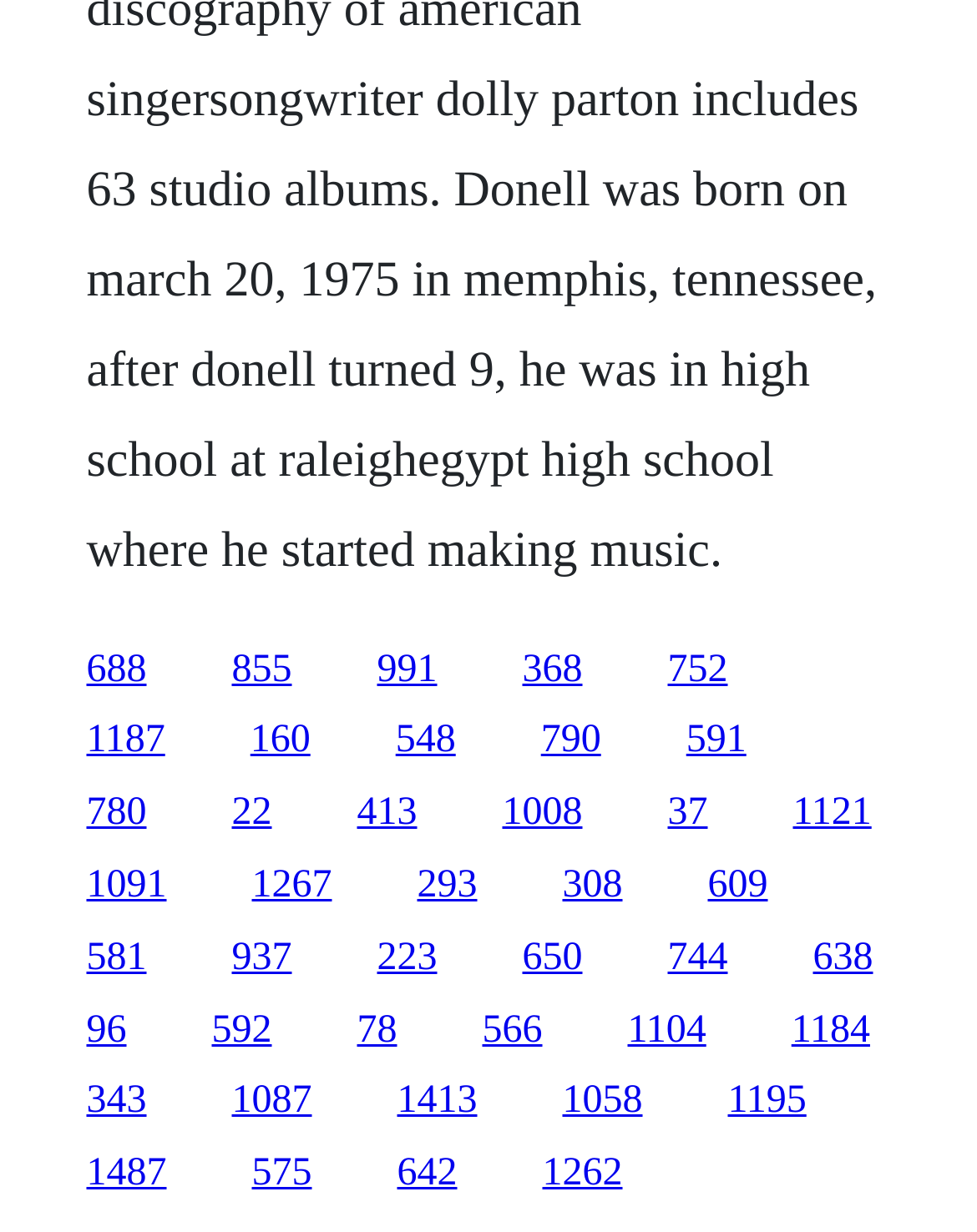Find the bounding box coordinates of the clickable element required to execute the following instruction: "access the tenth link". Provide the coordinates as four float numbers between 0 and 1, i.e., [left, top, right, bottom].

[0.702, 0.584, 0.764, 0.619]